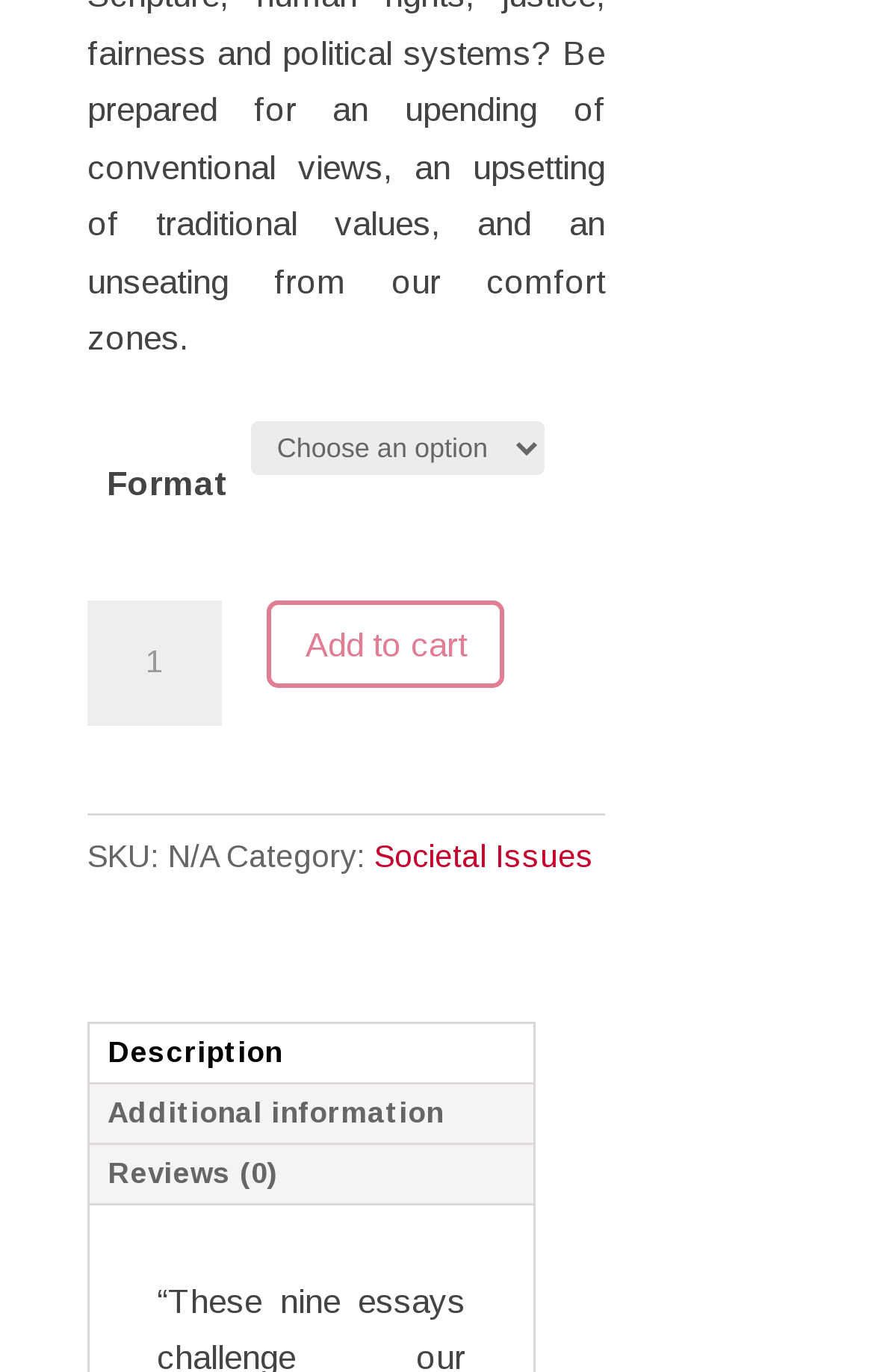Utilize the information from the image to answer the question in detail:
What is the minimum quantity of the product?

The minimum quantity of the product can be found in the spinbutton element with the valuemin attribute set to 1.